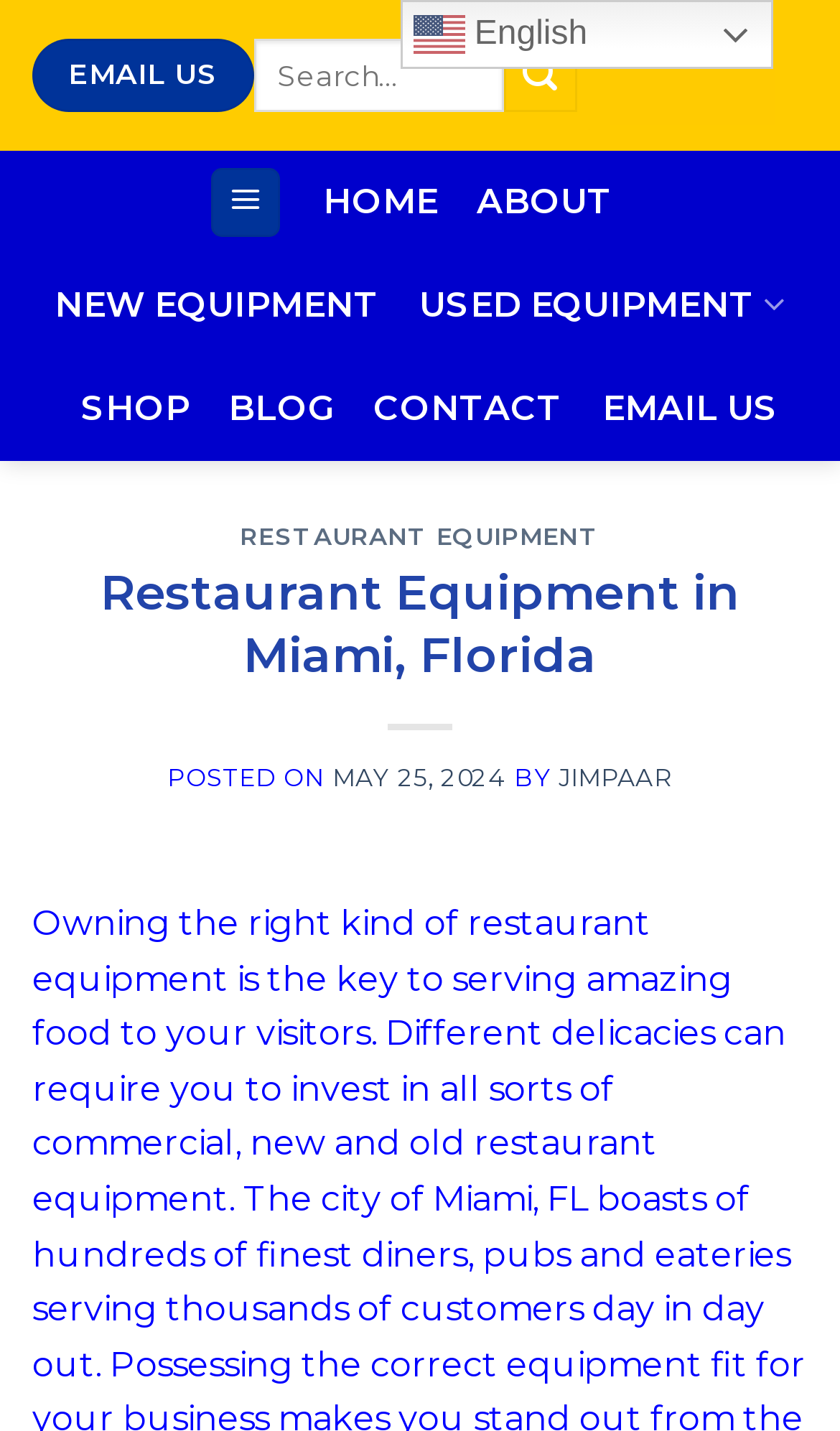What is the purpose of the search box?
Please provide an in-depth and detailed response to the question.

The search box is accompanied by the text 'Search for:' and has a submit button, indicating that it is used to search for specific restaurant equipment.